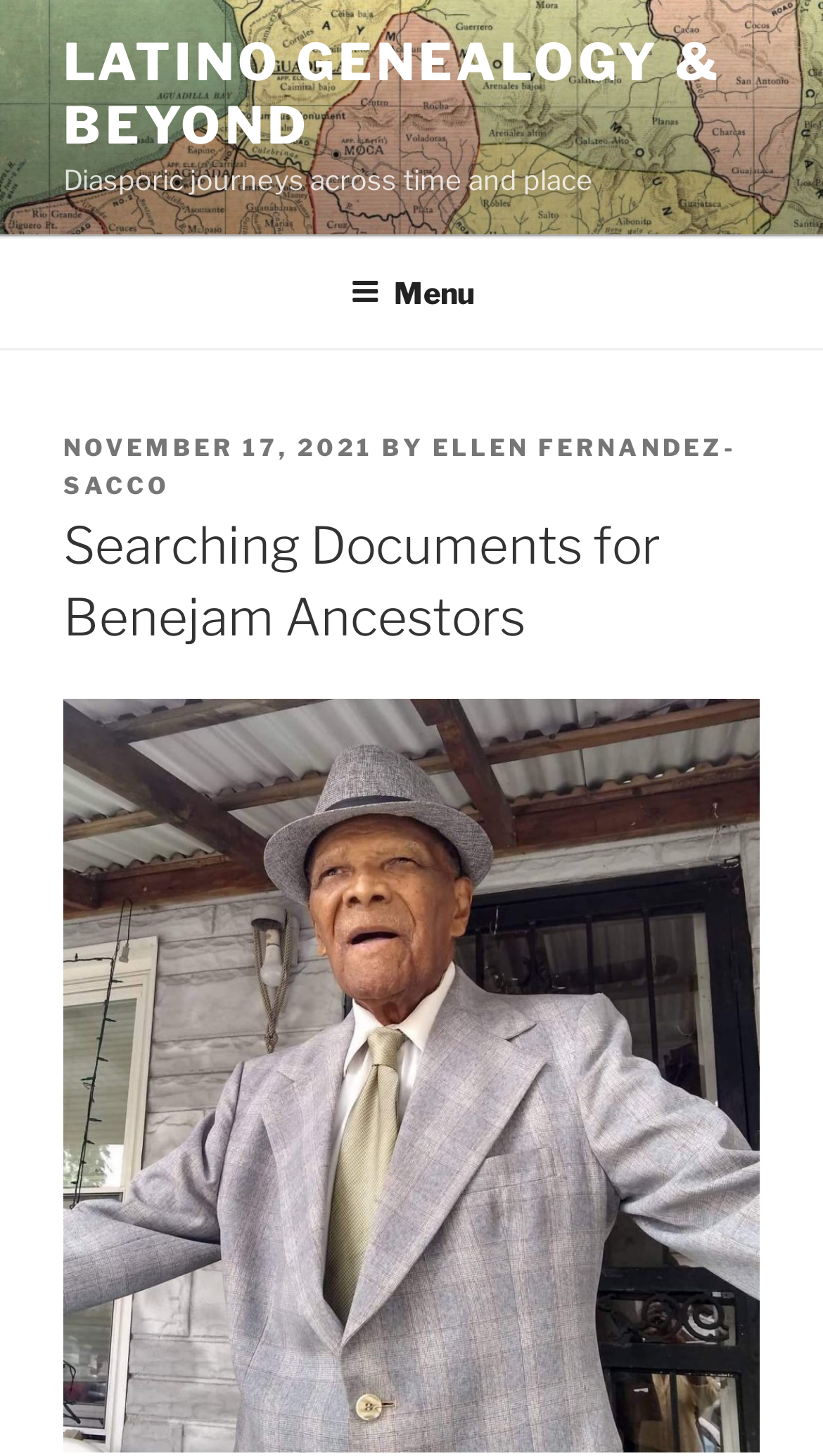Please analyze the image and provide a thorough answer to the question:
What is the name of the blog?

The name of the blog can be found at the top of the webpage, where it says 'LATINO GENEALOGY & BEYOND' in a link format.